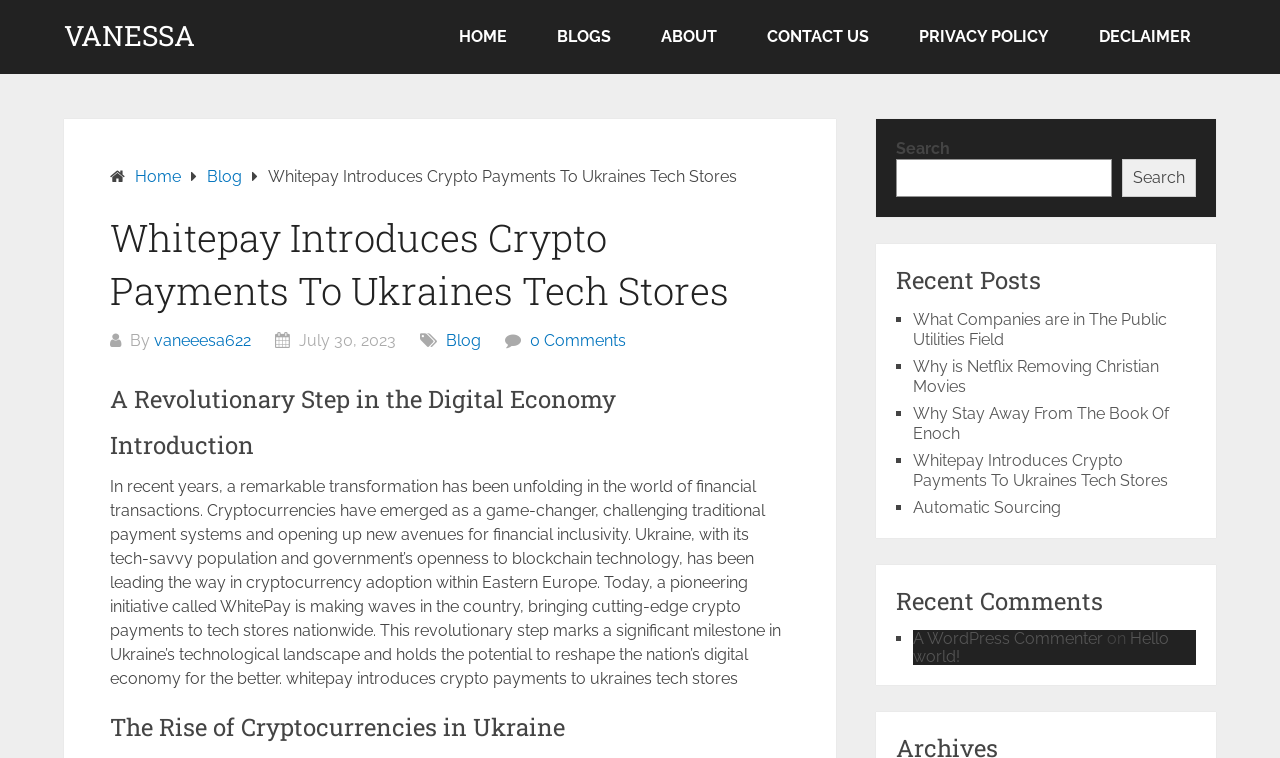Give the bounding box coordinates for the element described as: "About".

[0.497, 0.0, 0.58, 0.098]